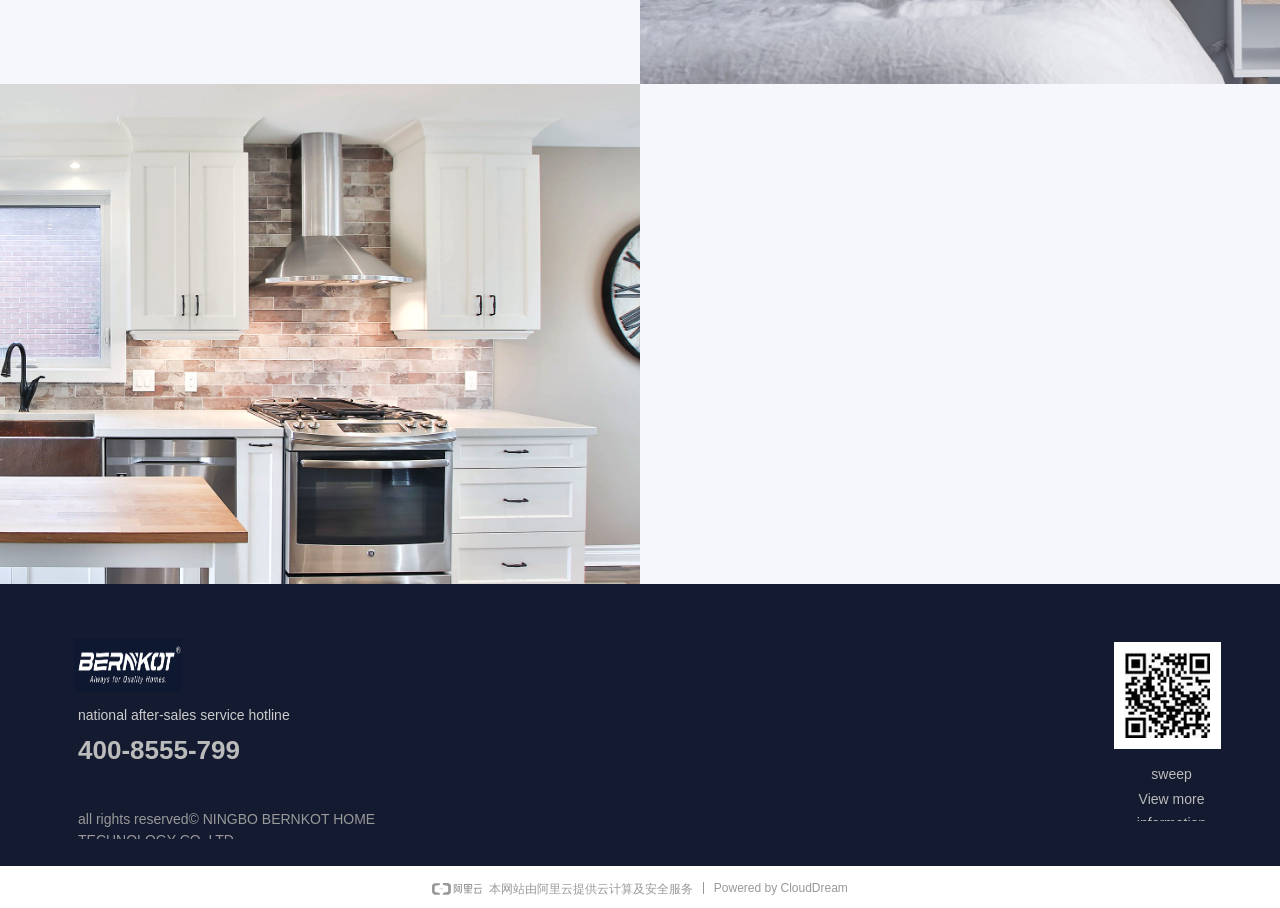Locate the bounding box of the UI element described by: "本网站由阿里云提供云计算及安全服务" in the given webpage screenshot.

[0.338, 0.971, 0.541, 0.987]